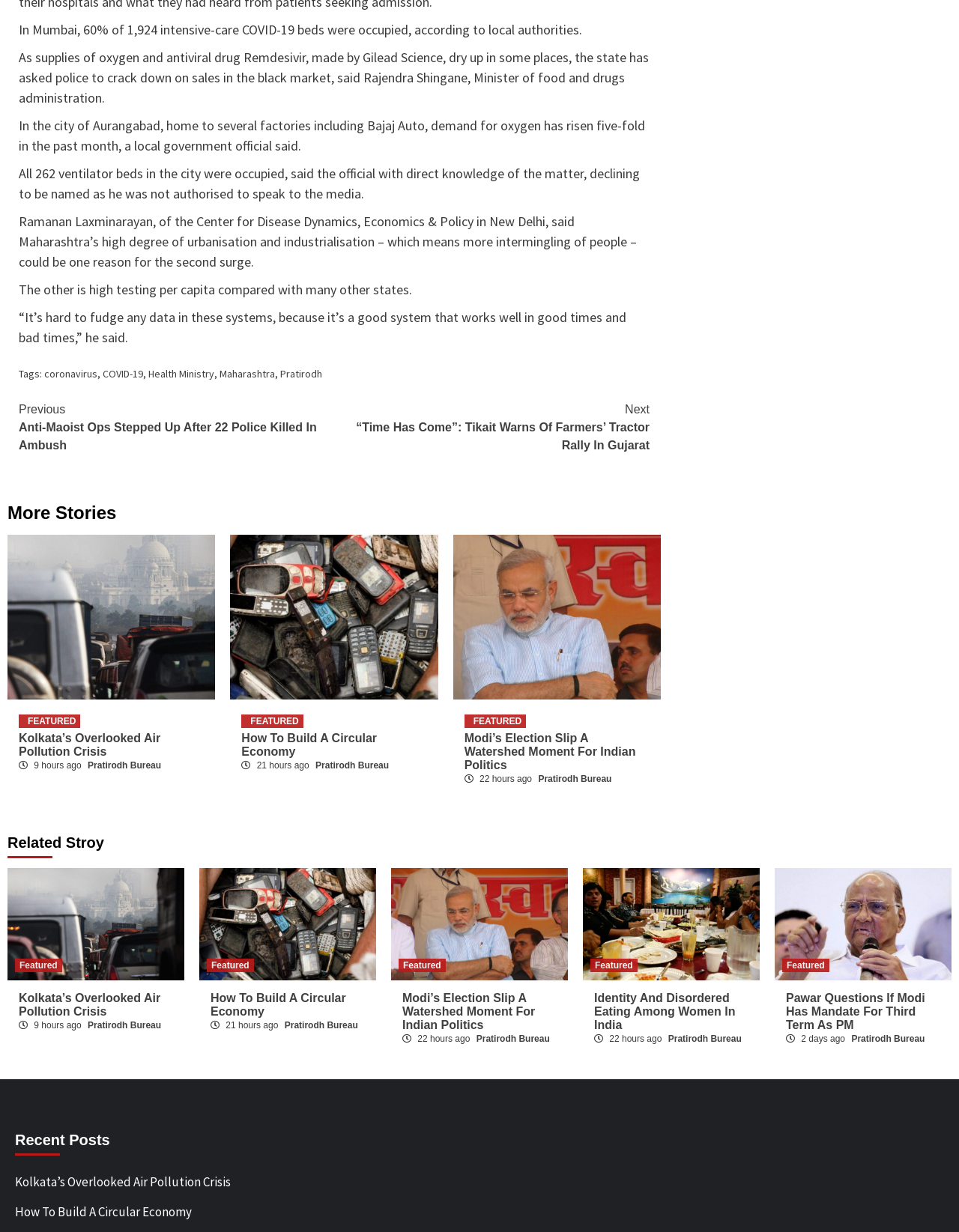Determine the bounding box coordinates of the clickable region to execute the instruction: "Click on the 'coronavirus' tag". The coordinates should be four float numbers between 0 and 1, denoted as [left, top, right, bottom].

[0.046, 0.298, 0.102, 0.309]